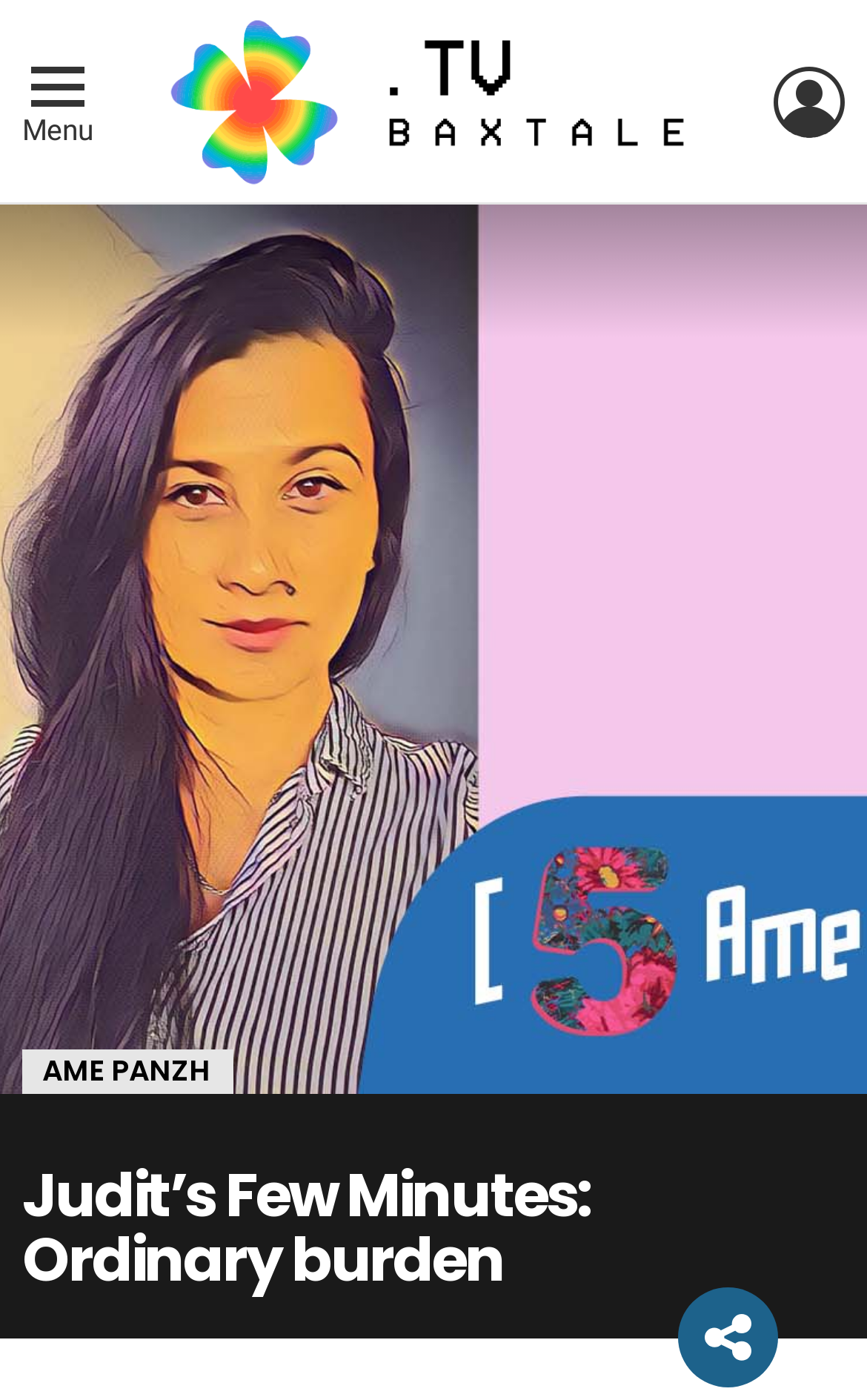Refer to the screenshot and give an in-depth answer to this question: What is the name of the section or category?

I found the answer by looking at the link element with the text 'AME PANZH', which is located under the 'LOGIN' link and appears to be a section or category name.